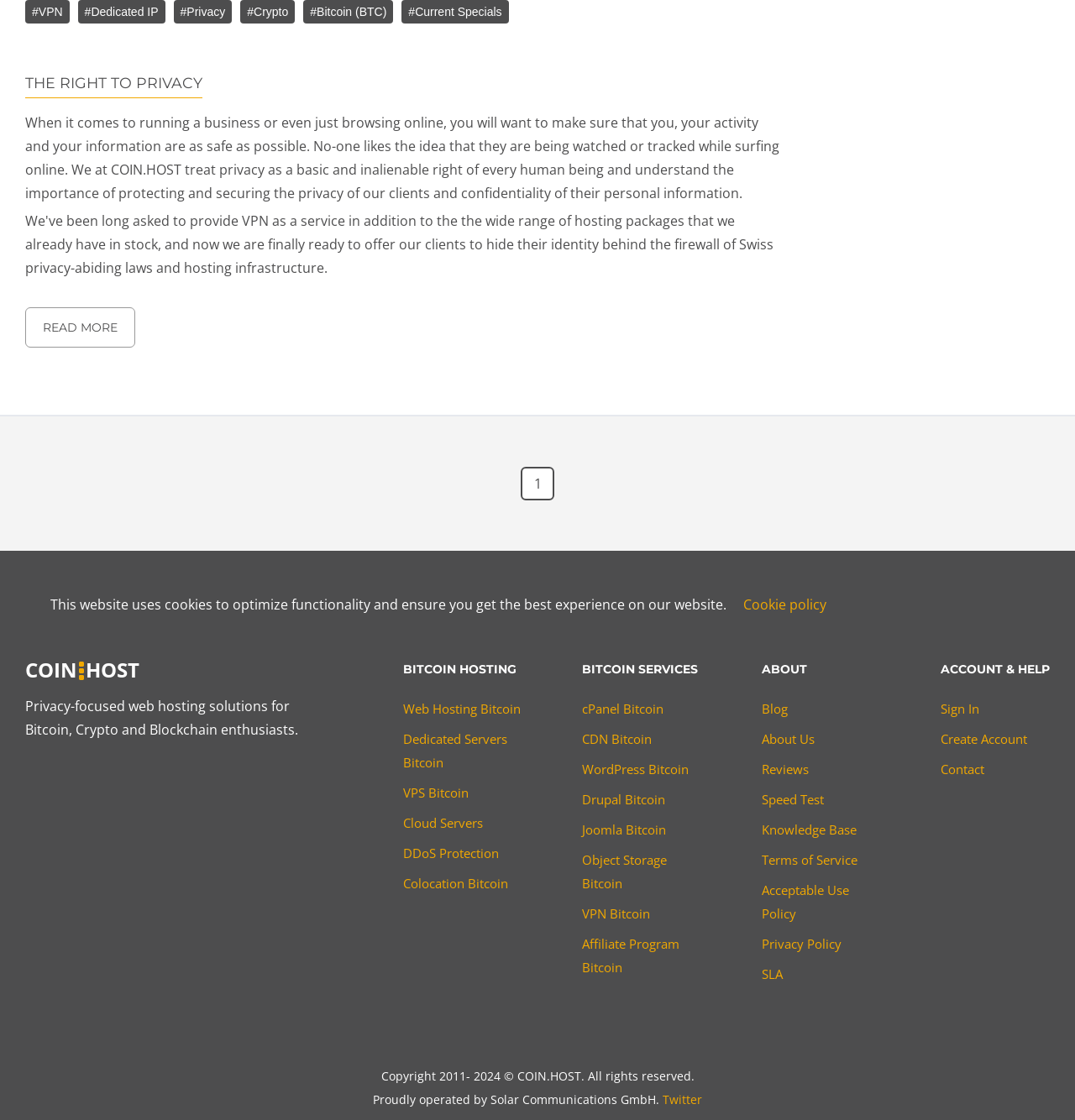Specify the bounding box coordinates of the area to click in order to follow the given instruction: "Check out 'Bitcoin (BTC)'."

[0.282, 0.0, 0.366, 0.021]